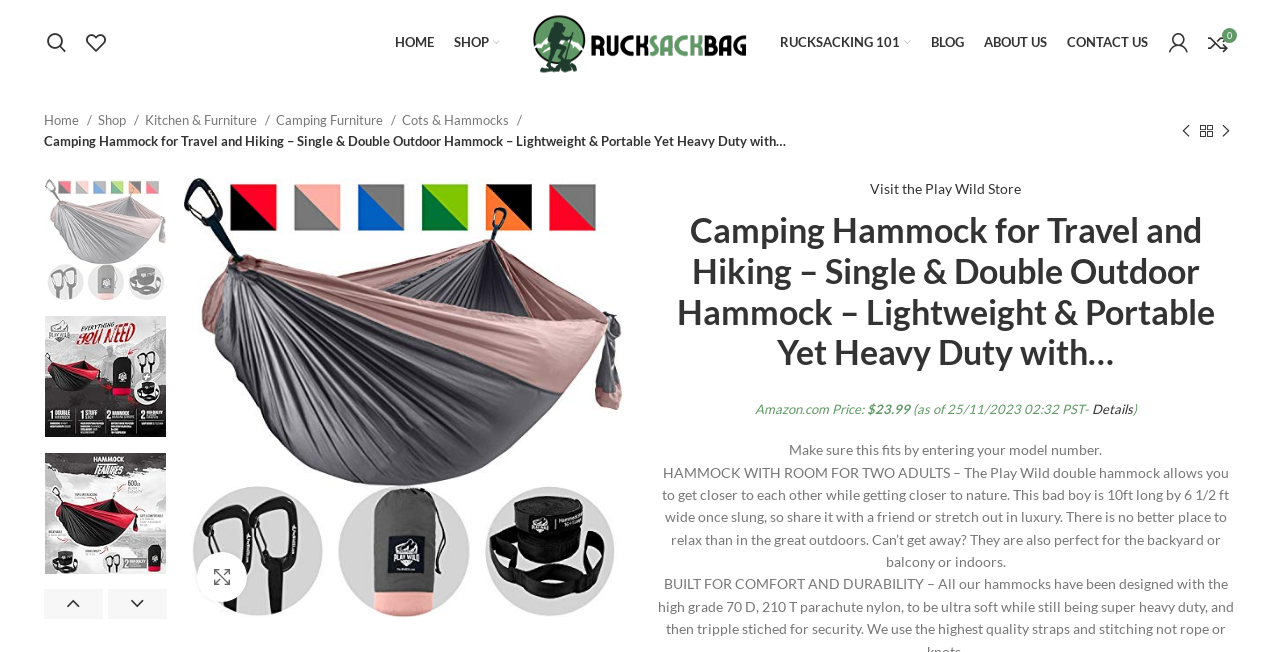What is the purpose of the VPN recommendation?
Please respond to the question with a detailed and well-explained answer.

Although there is no direct mention of VPN on this webpage, based on the context of the webpage being a product page for a camping hammock, it is unlikely that the VPN recommendation is related to this product. However, in general, VPN recommendations are often used to access region-blocked content, such as sports.